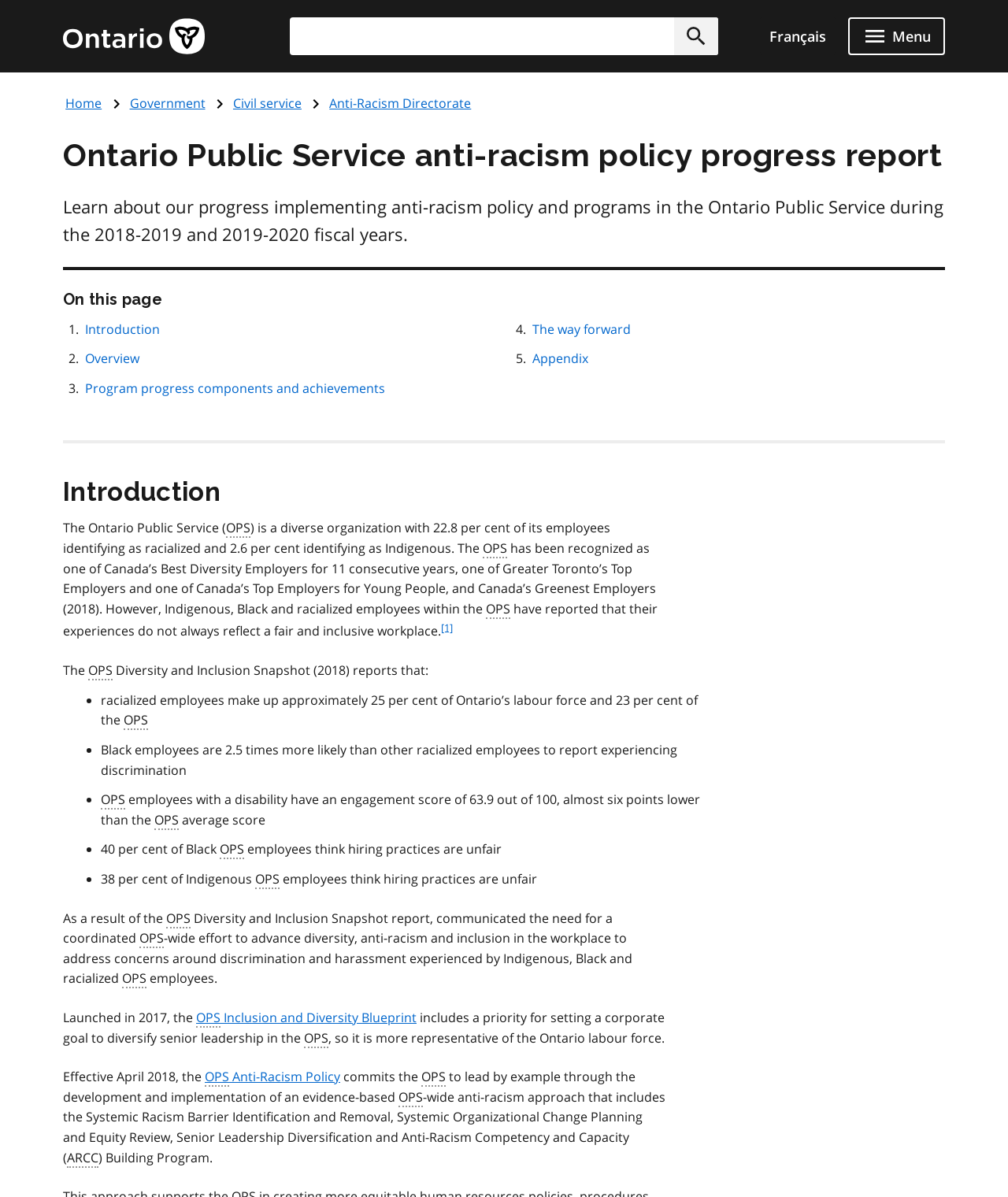Show the bounding box coordinates for the element that needs to be clicked to execute the following instruction: "Search". Provide the coordinates in the form of four float numbers between 0 and 1, i.e., [left, top, right, bottom].

[0.288, 0.014, 0.712, 0.046]